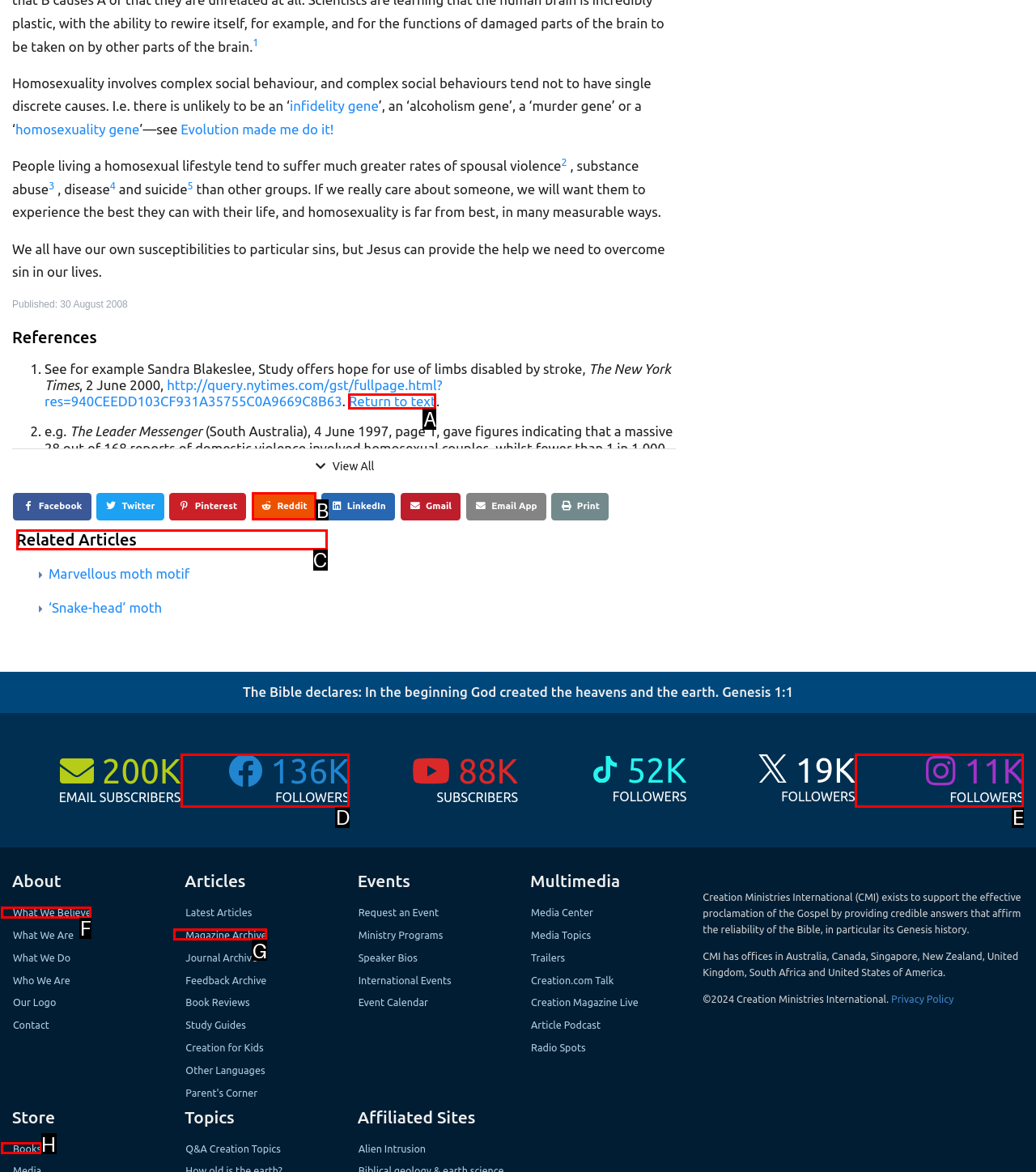Identify the letter of the UI element I need to click to carry out the following instruction: View all related articles

C